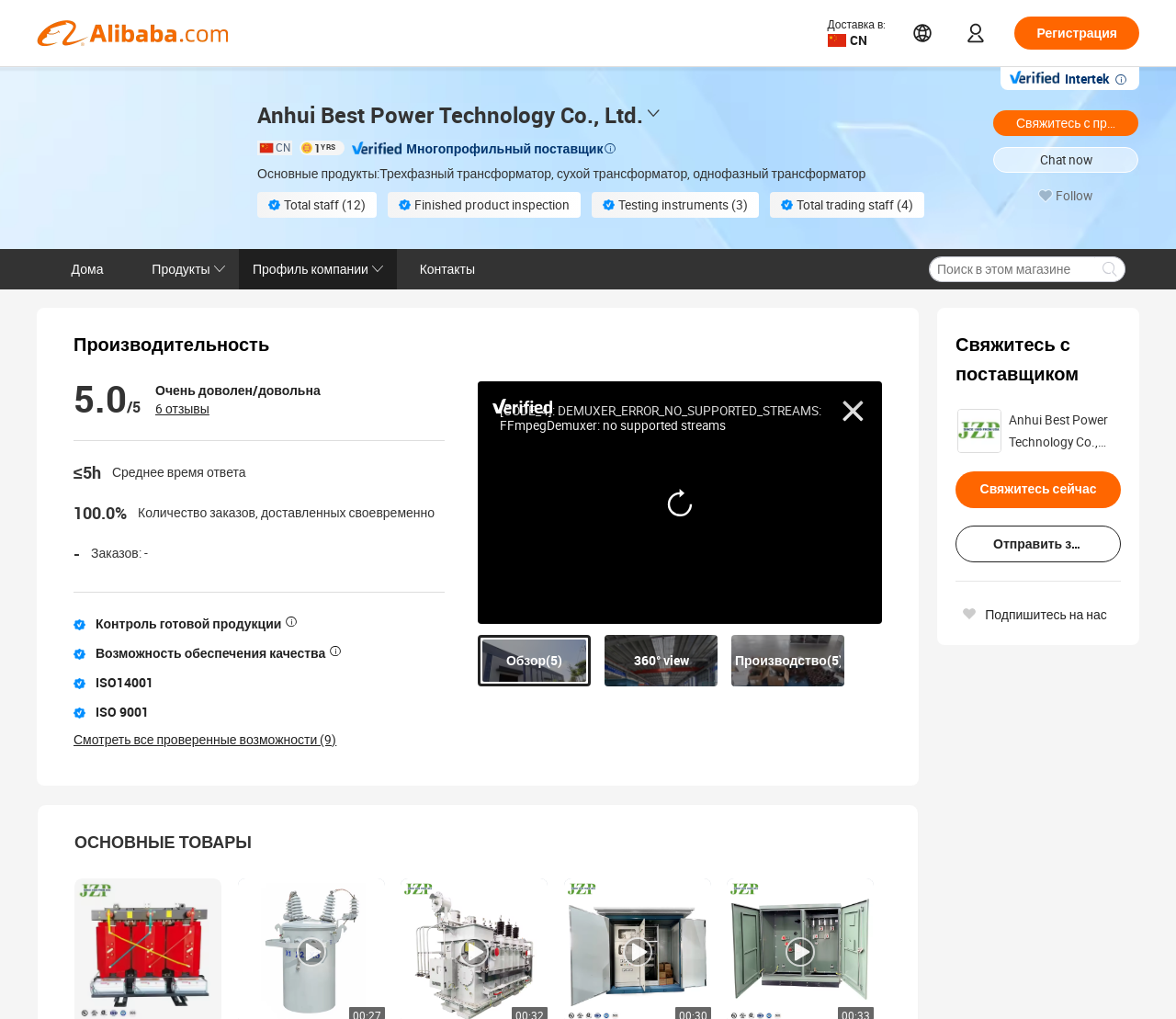Summarize the webpage with intricate details.

The webpage is about Anhui Best Power Technology Co., Ltd., a company that provides information about its products and services. At the top of the page, there is a logo and a navigation menu with links to different sections of the website, including "Home", "Products", "Company Profile", and "Contacts".

Below the navigation menu, there is a section that displays the company's name, "Anhui Best Power Technology Co., Ltd.", and a brief description of the company. To the right of this section, there is a button that says "Contact Supplier" and a link to chat with the supplier.

The main content of the page is divided into several sections. The first section displays the company's products, including three-phase transformers, dry transformers, and single-phase transformers. Below this section, there is a section that provides information about the company's inspection and testing capabilities, including finished product inspection, testing instruments, and total trading staff.

To the right of these sections, there is a sidebar that displays the company's performance metrics, including response time, delivery time, and order quantity. There are also several images and icons throughout the sidebar that represent different aspects of the company's business, such as quality control and certifications.

Further down the page, there is a section that displays customer reviews and ratings, with an overall rating of 5.0 out of 5.0. Below this section, there is a section that provides information about the company's production capabilities, including its ability to ensure quality and its certifications, such as ISO 9001 and ISO 14001.

At the bottom of the page, there is a tab list that allows users to navigate to different sections of the website, including "Overview", "360° view", and "Production". There is also a section that displays the company's main products, with images and brief descriptions.

Overall, the webpage provides a comprehensive overview of Anhui Best Power Technology Co., Ltd., including its products, services, and capabilities.